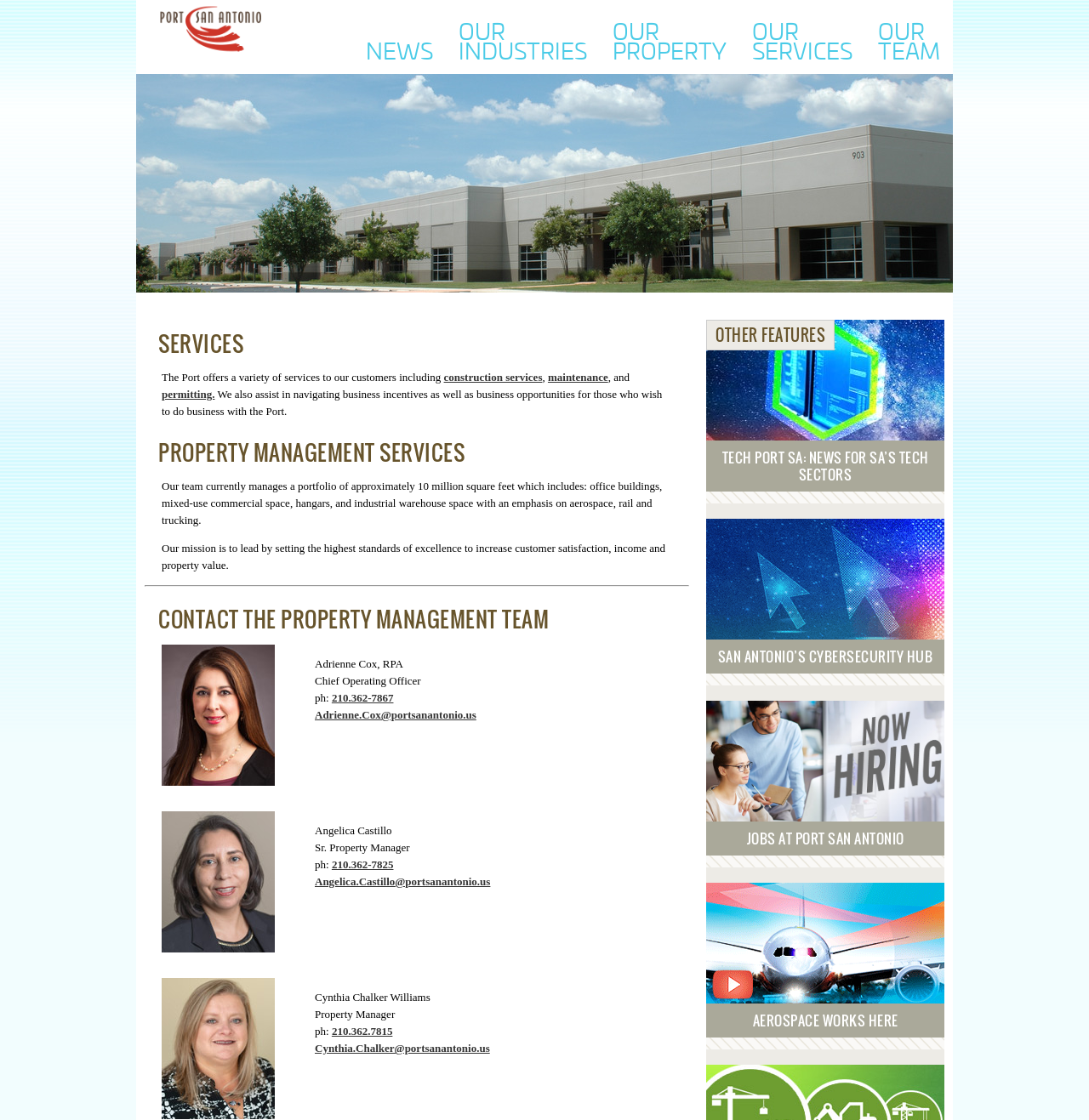What is the contact information for Angelica Castillo?
Refer to the screenshot and answer in one word or phrase.

210.362-7825, Angelica.Castillo@portsanantonio.us